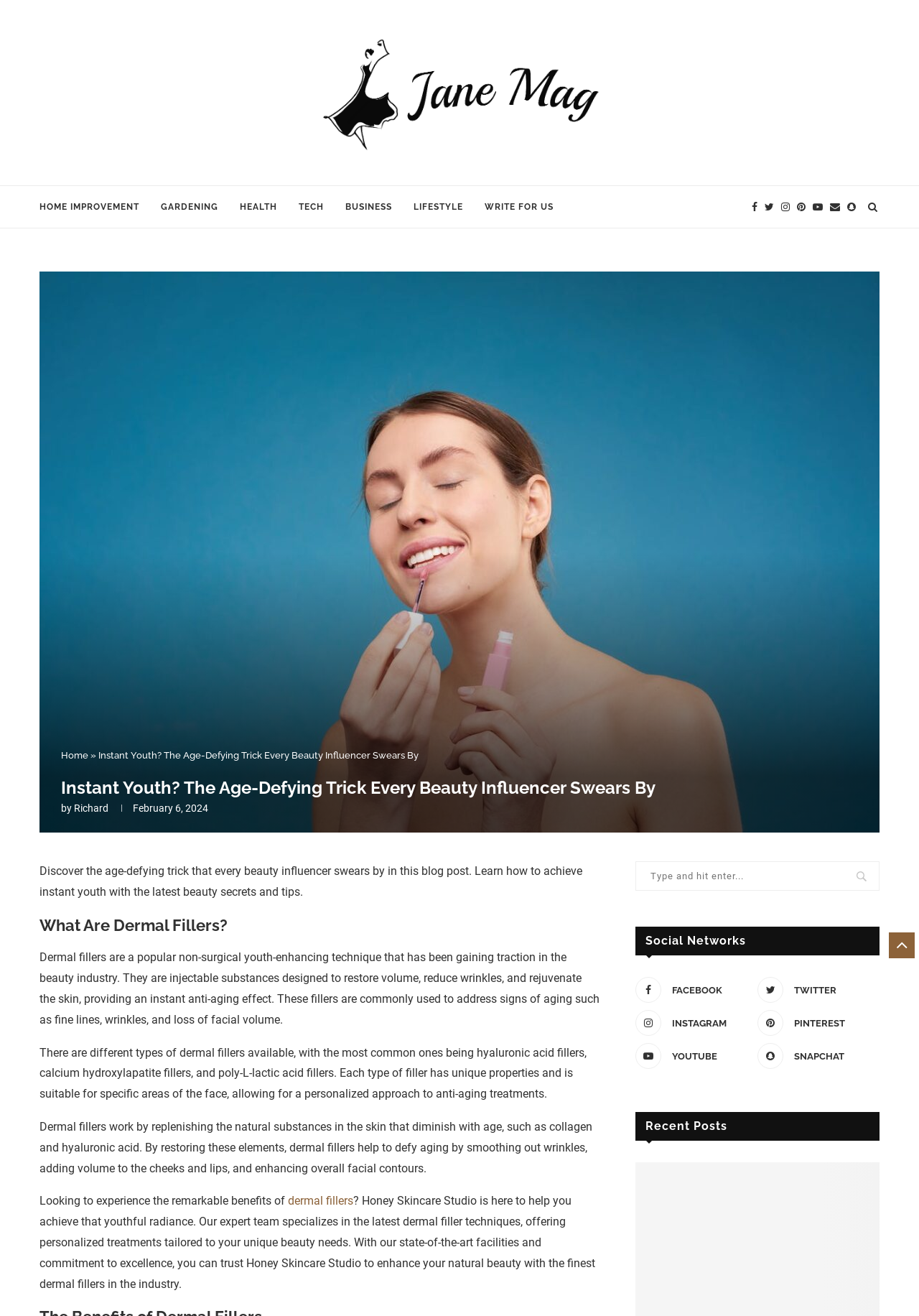Locate the bounding box coordinates of the element you need to click to accomplish the task described by this instruction: "Click on the 'HOME IMPROVEMENT' link".

[0.043, 0.141, 0.152, 0.173]